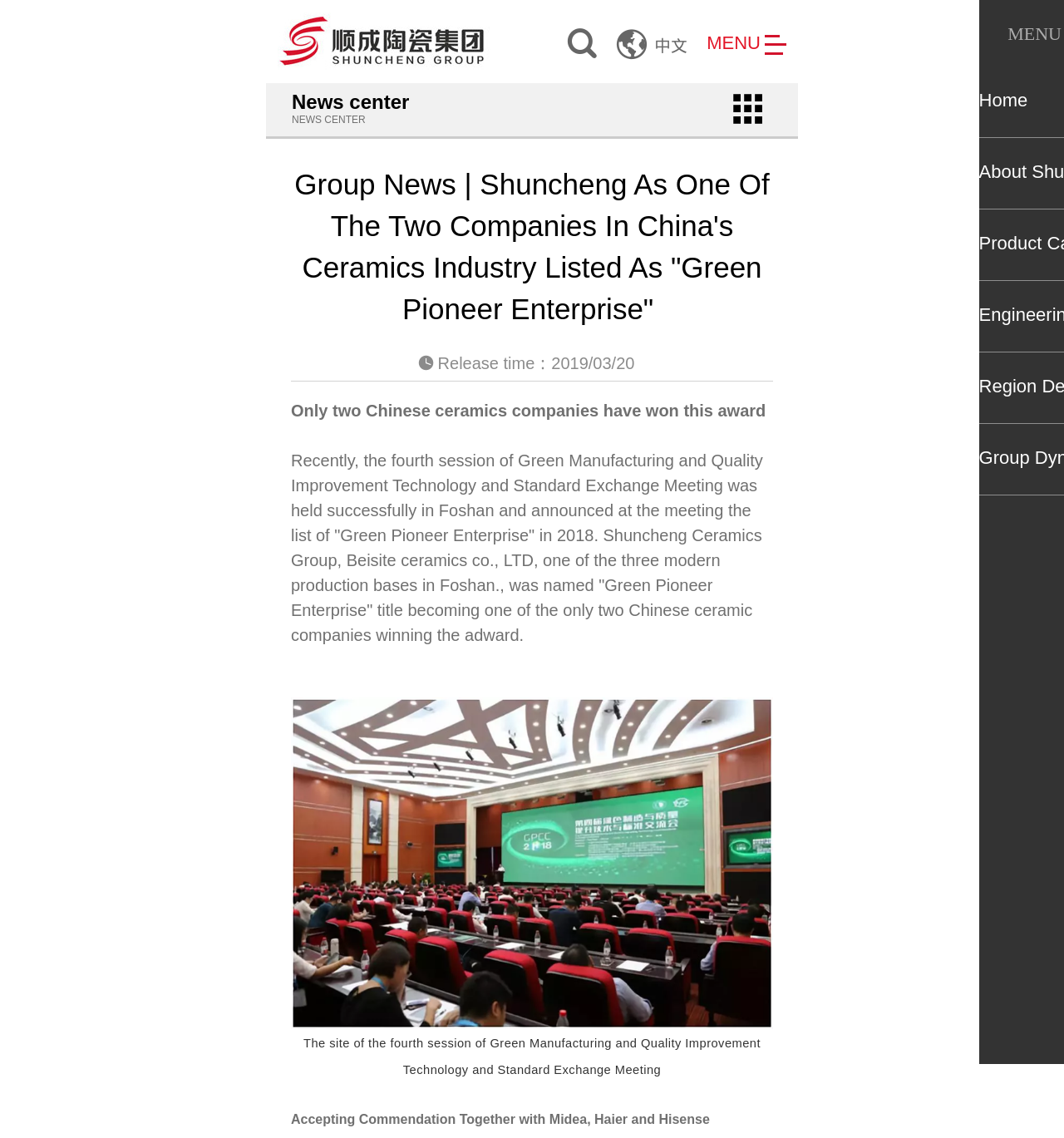What is the name of the company that won the 'Green Pioneer Enterprise' award?
Please ensure your answer is as detailed and informative as possible.

The answer can be found in the paragraph that starts with 'Recently, the fourth session of Green Manufacturing and Quality Improvement Technology and Standard Exchange Meeting was held successfully in Foshan...'. The paragraph mentions that Shuncheng Ceramics Group was named 'Green Pioneer Enterprise' title becoming one of the only two Chinese ceramic companies winning the award.